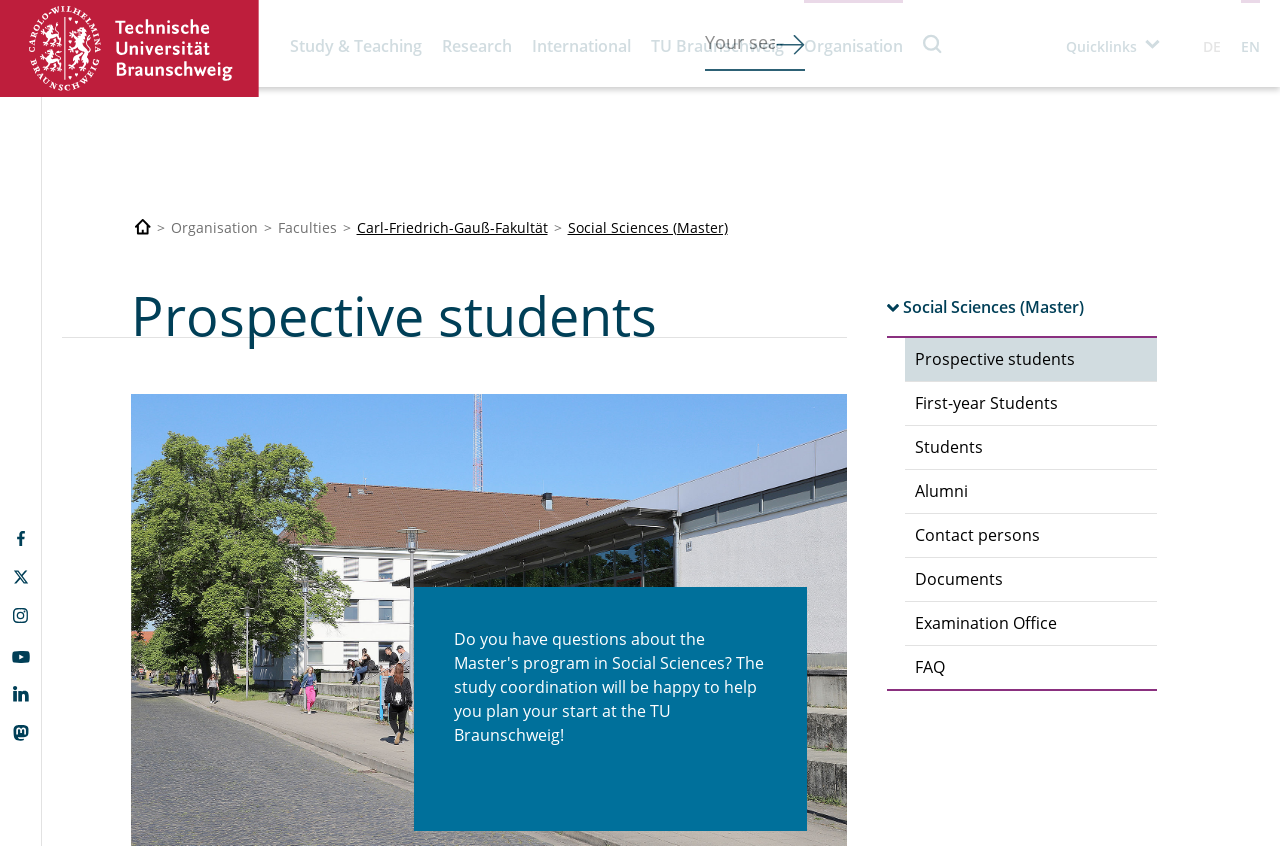Provide a brief response to the question below using a single word or phrase: 
How many social media links are there?

5